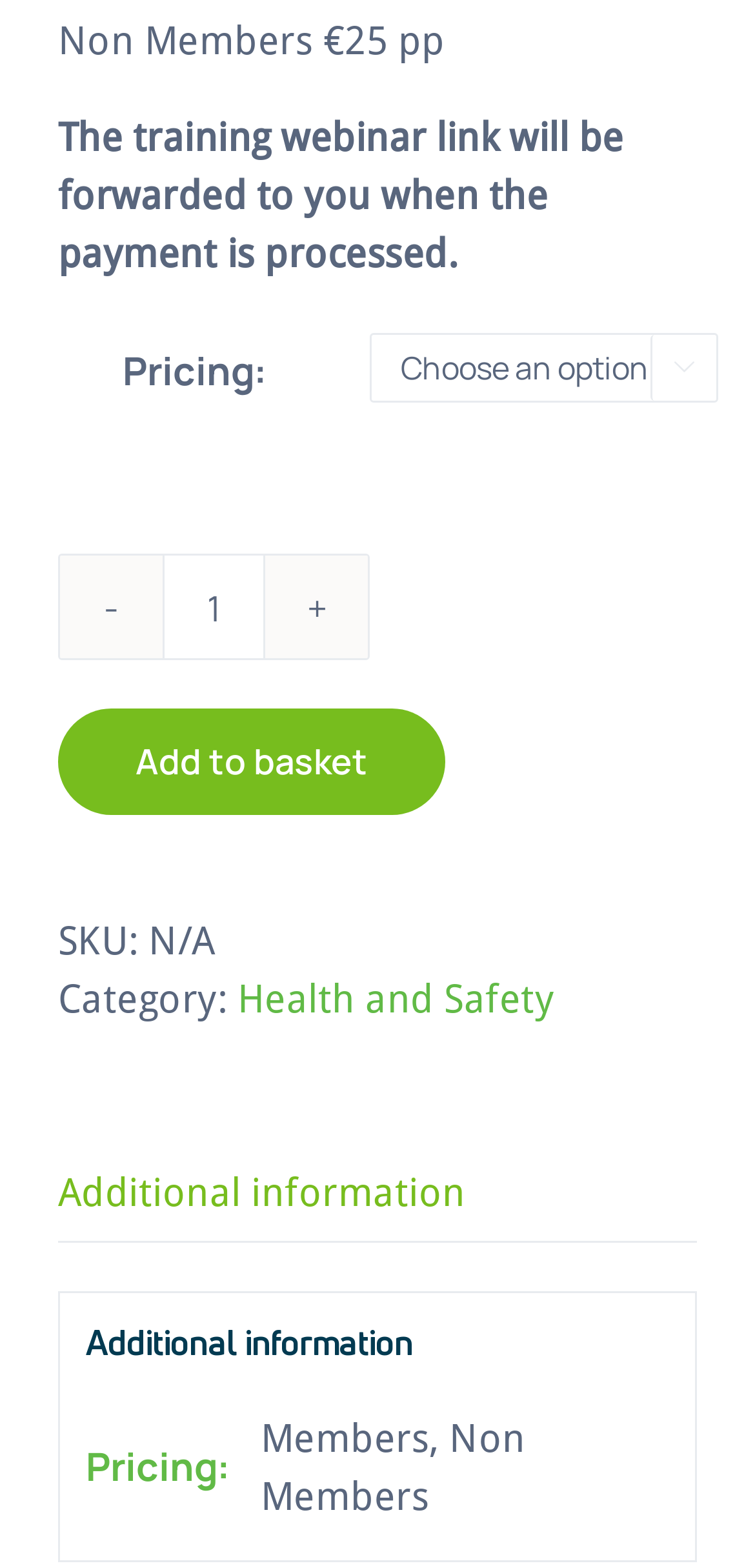Mark the bounding box of the element that matches the following description: "Add to basket".

[0.077, 0.452, 0.59, 0.52]